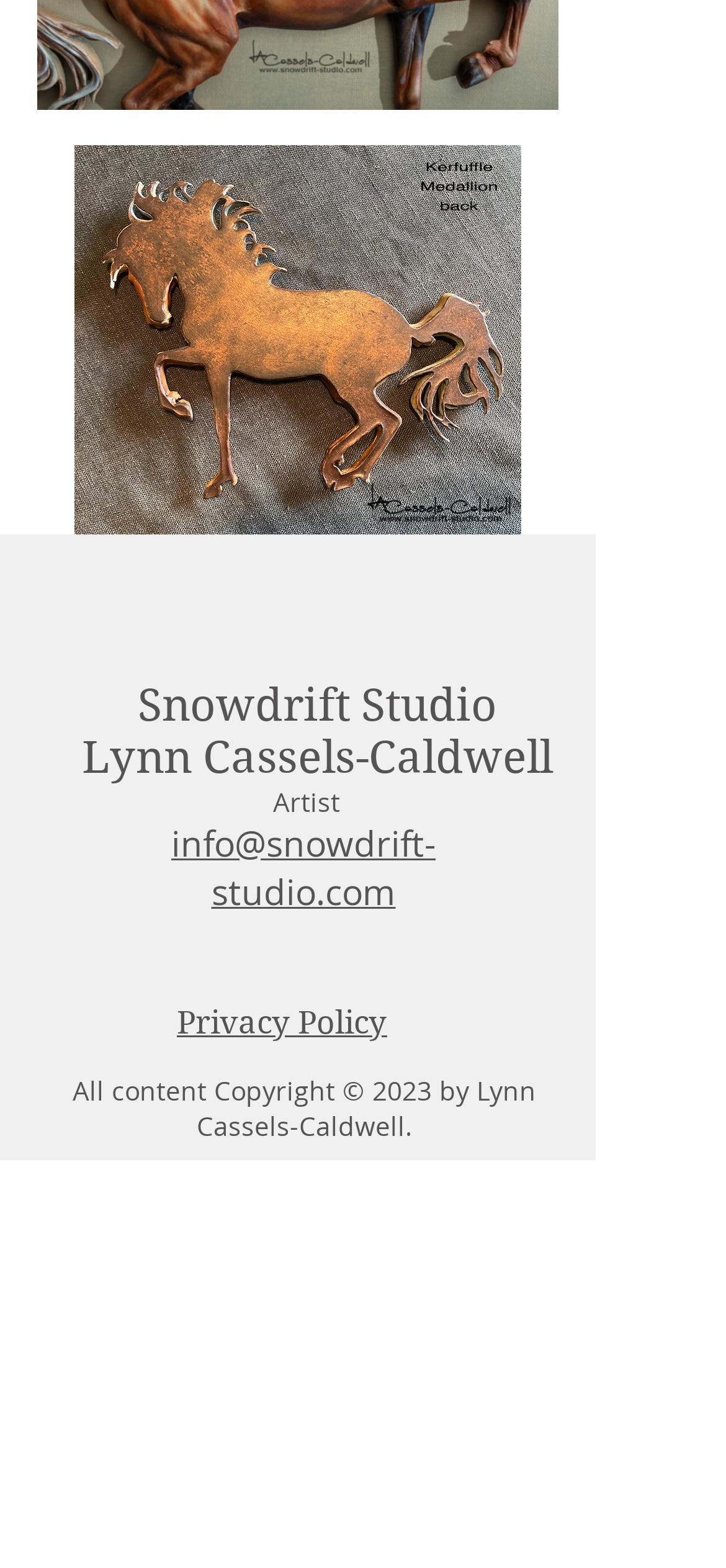With reference to the image, please provide a detailed answer to the following question: What is the name of the studio?

I found the name of the studio by looking at the heading element with the text 'Snowdrift Studio Lynn Cassels-Caldwell' which is located at the top of the page.